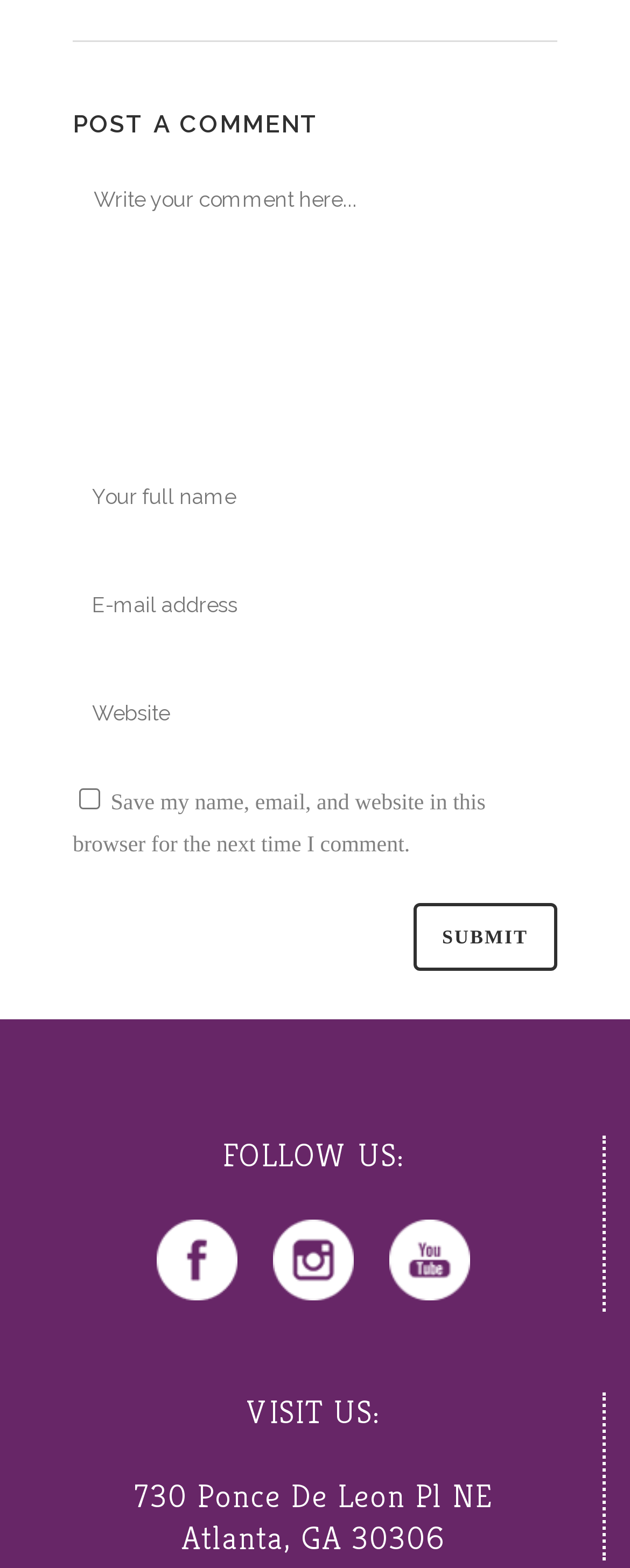Please provide a comprehensive answer to the question below using the information from the image: What is the default state of the checkbox?

The checkbox 'Save my name, email, and website in this browser for the next time I comment.' has a property 'checked: false', indicating that it is unchecked by default.